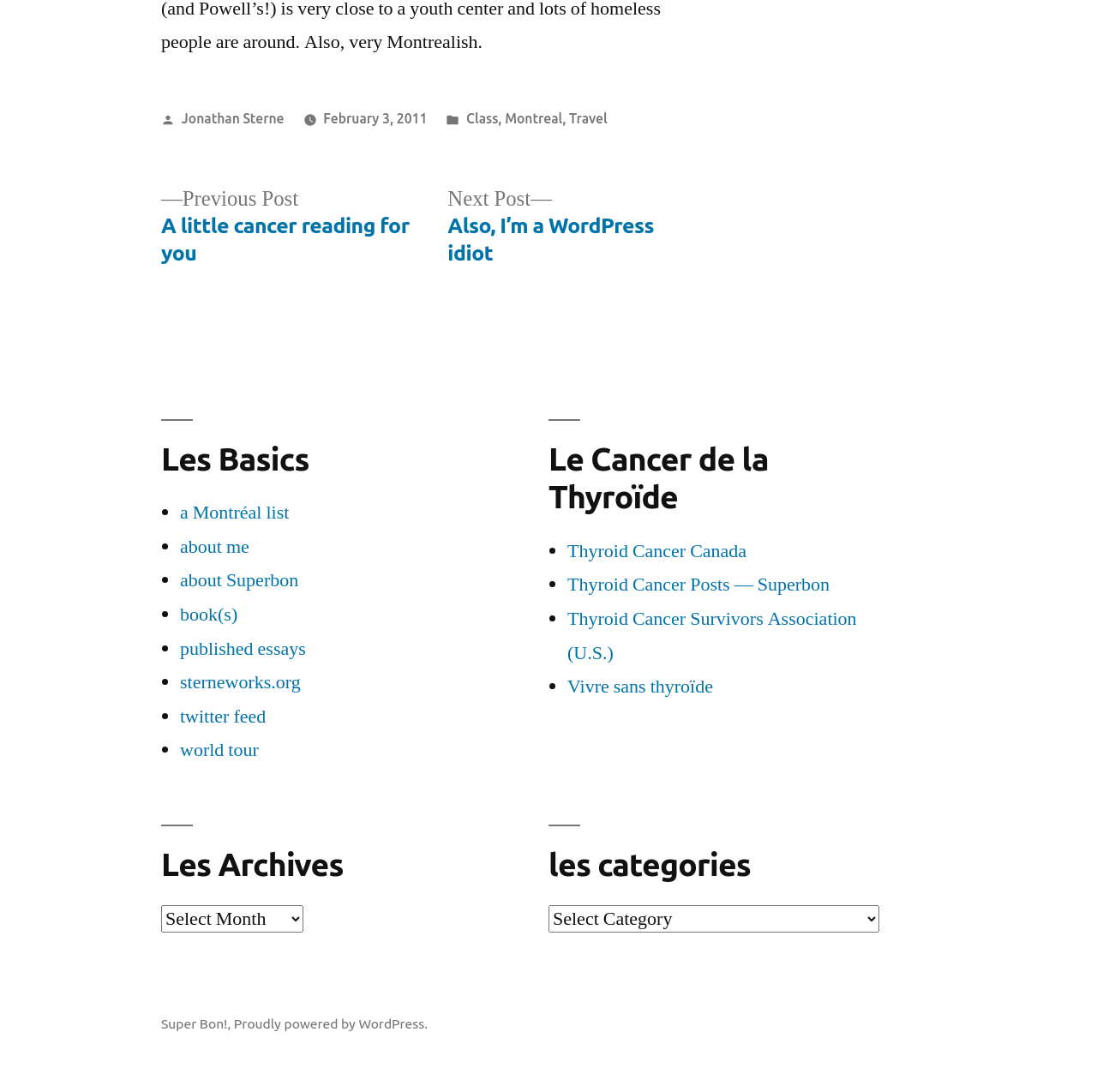What is the title of the previous post?
Provide a fully detailed and comprehensive answer to the question.

The title of the previous post can be found in the navigation section of the webpage, where it says 'Previous post:' followed by the title of the previous post, which is 'A little cancer reading for you'.